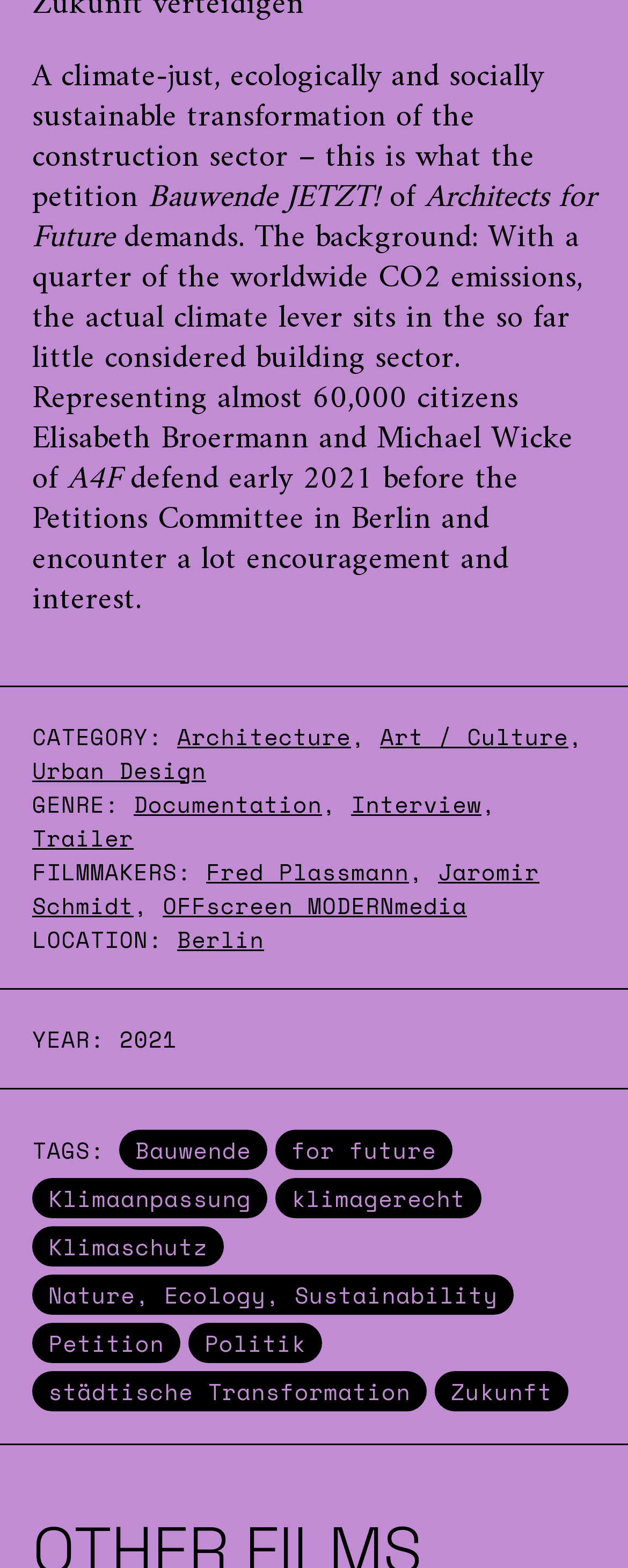What are the categories of the content?
Please look at the screenshot and answer in one word or a short phrase.

Architecture, Art / Culture, Urban Design